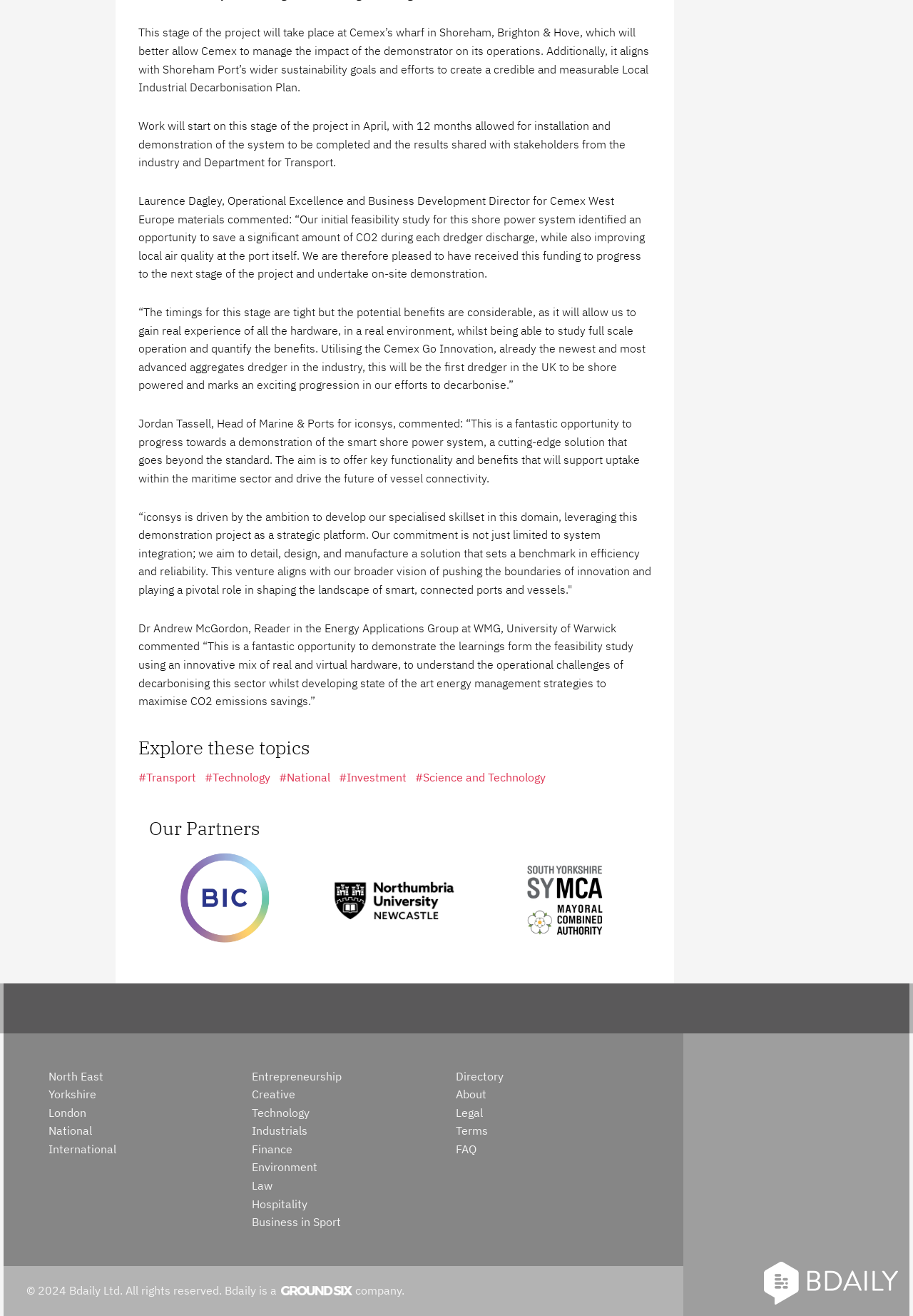Predict the bounding box of the UI element based on the description: "North East". The coordinates should be four float numbers between 0 and 1, formatted as [left, top, right, bottom].

[0.053, 0.812, 0.113, 0.823]